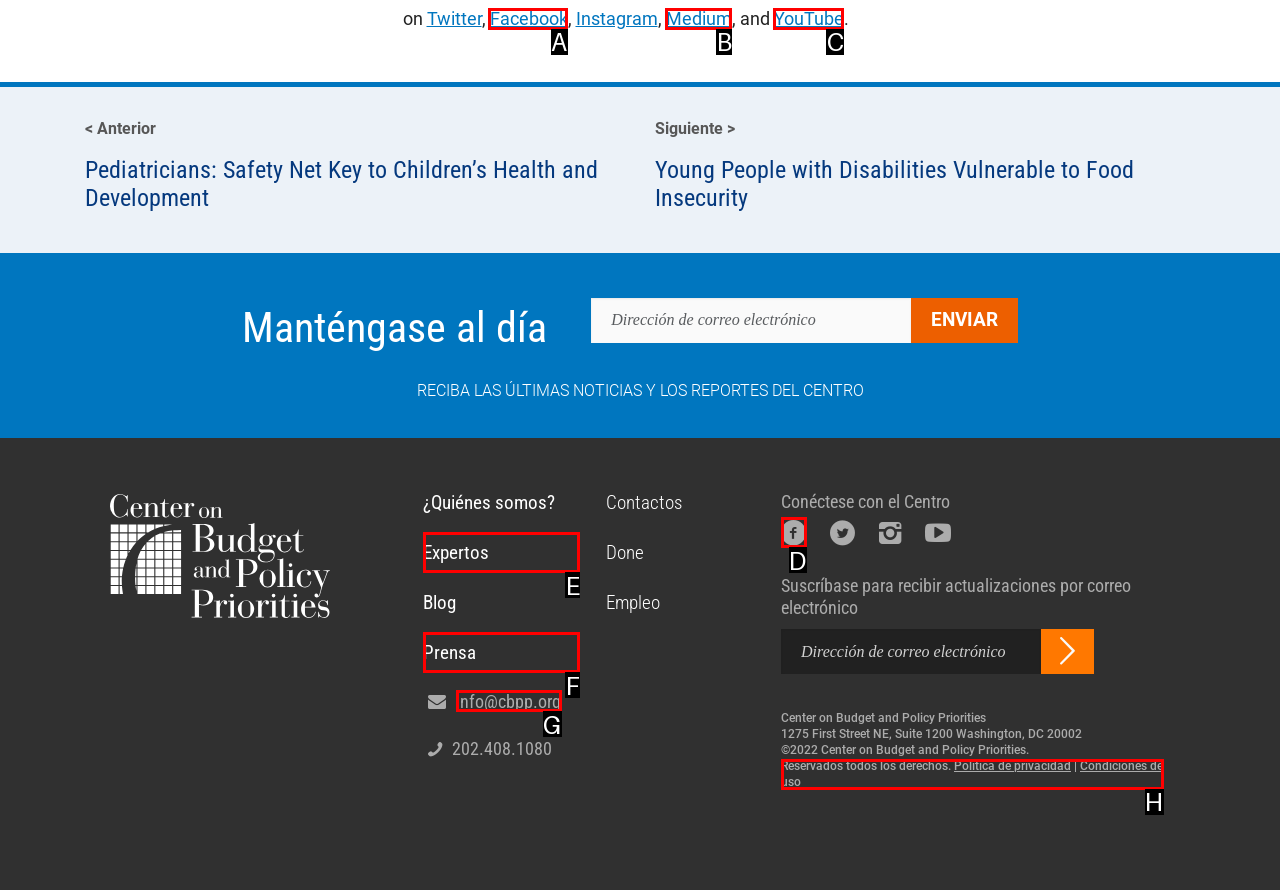For the task: Click on Facebook, identify the HTML element to click.
Provide the letter corresponding to the right choice from the given options.

A